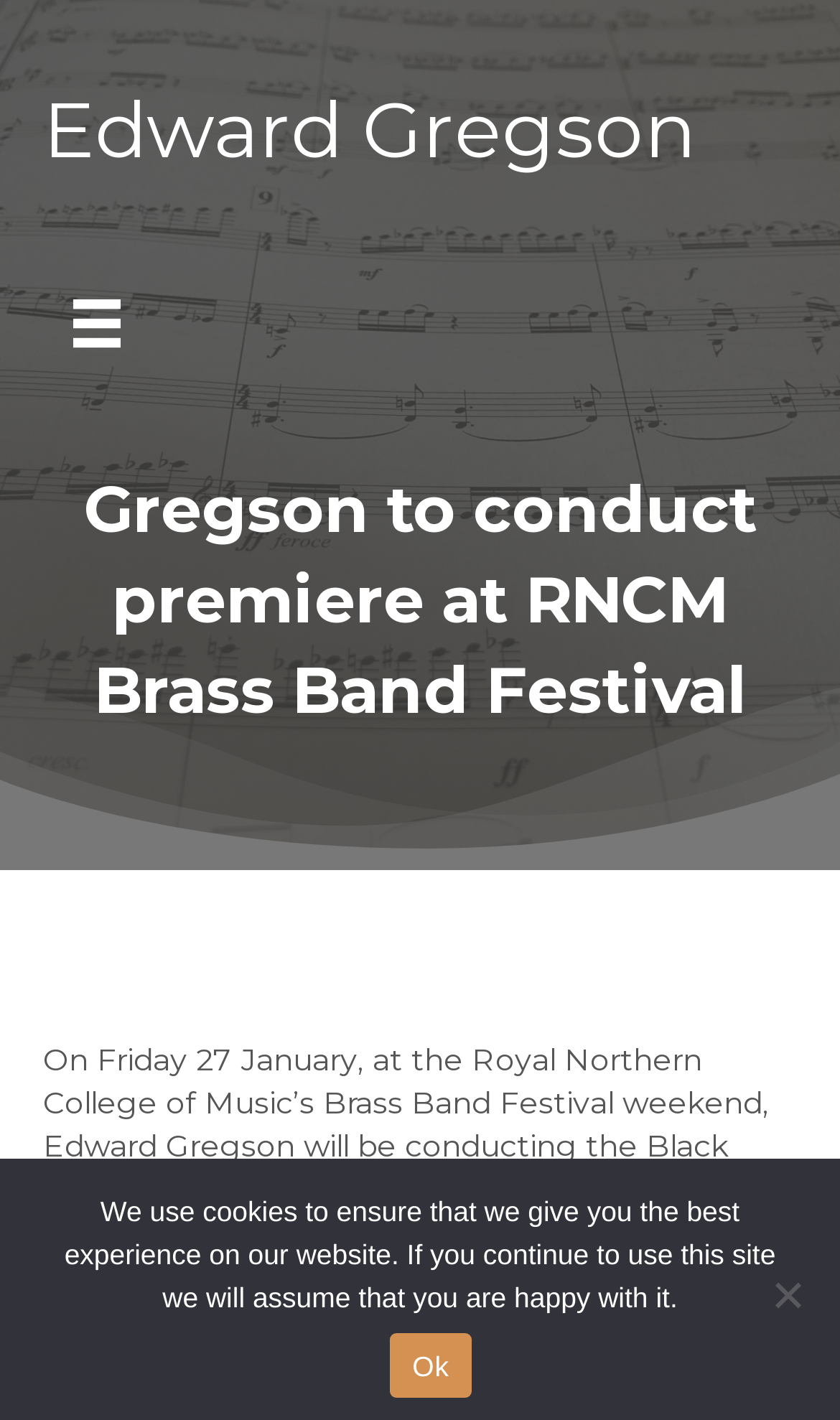Please reply to the following question using a single word or phrase: 
Where is the Royal Northern College of Music located?

Not specified